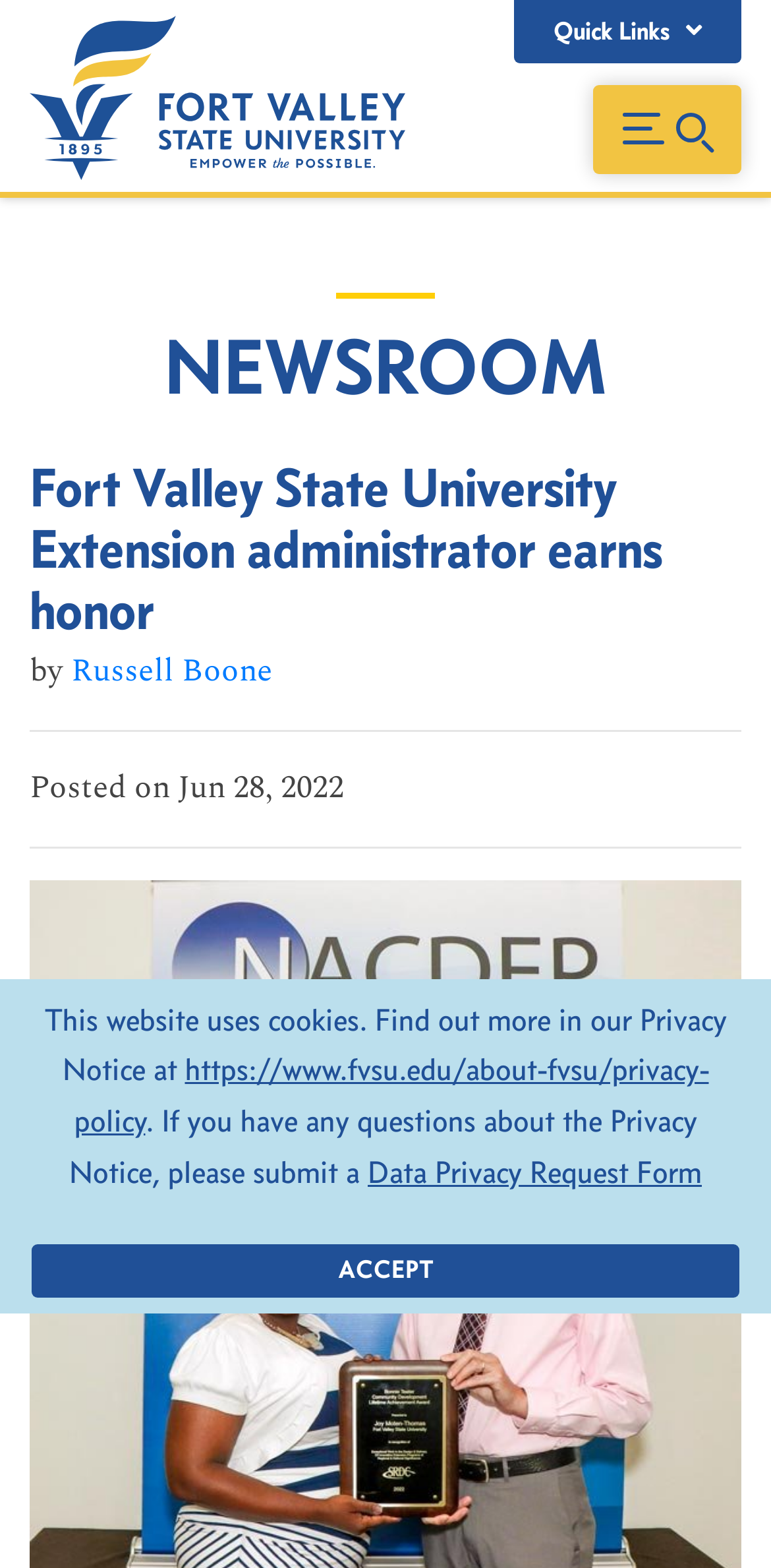Provide a brief response to the question below using a single word or phrase: 
What is the purpose of the 'ACCEPT' button?

To accept cookies